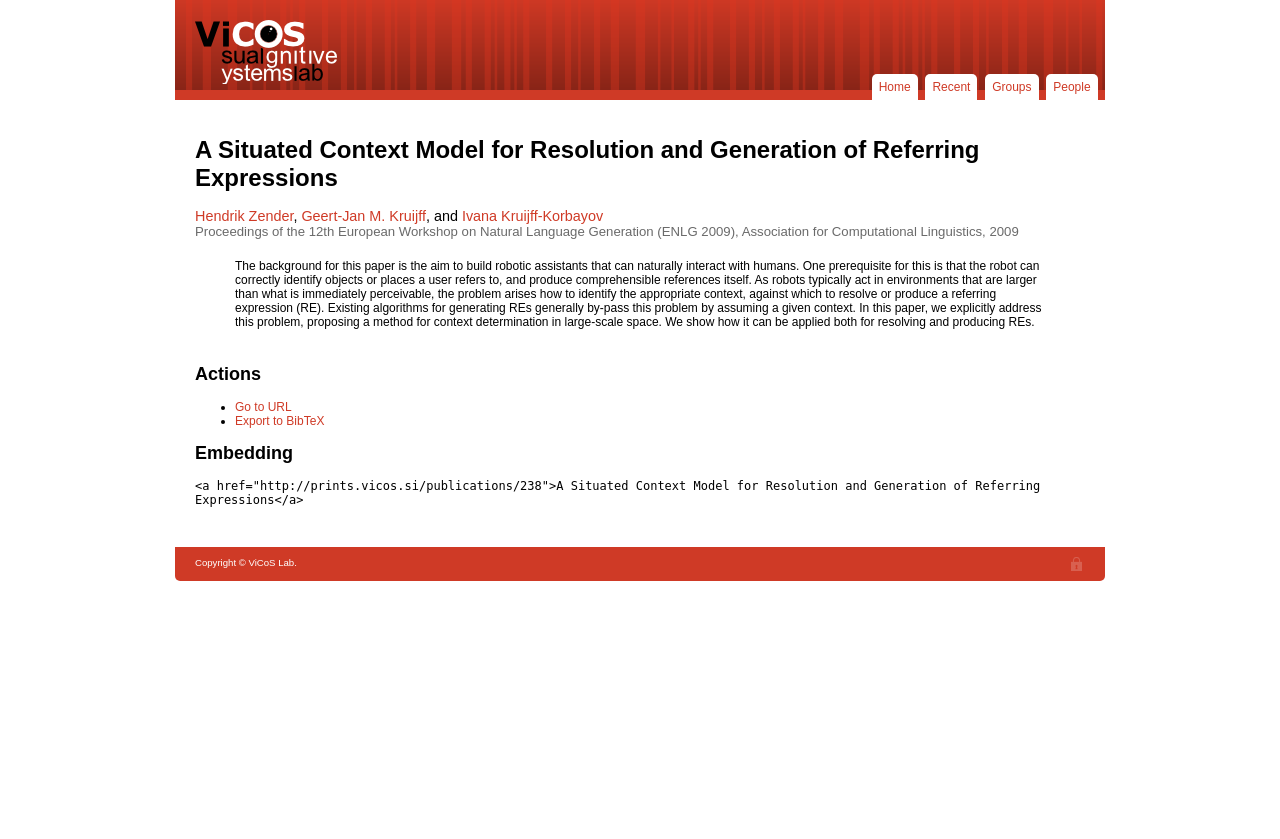Show the bounding box coordinates of the region that should be clicked to follow the instruction: "Go to the home page."

[0.681, 0.088, 0.717, 0.119]